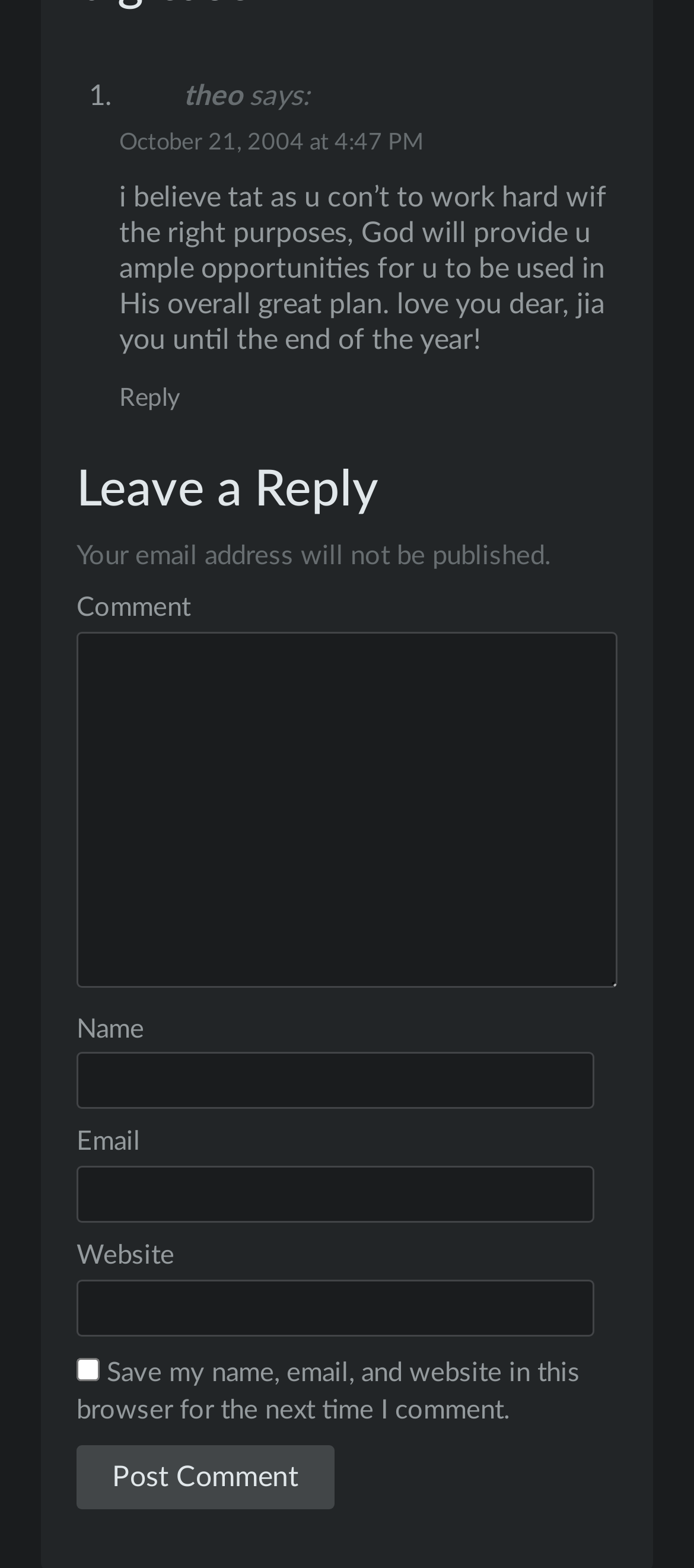Who is the author of the comment?
Using the image as a reference, give a one-word or short phrase answer.

theo